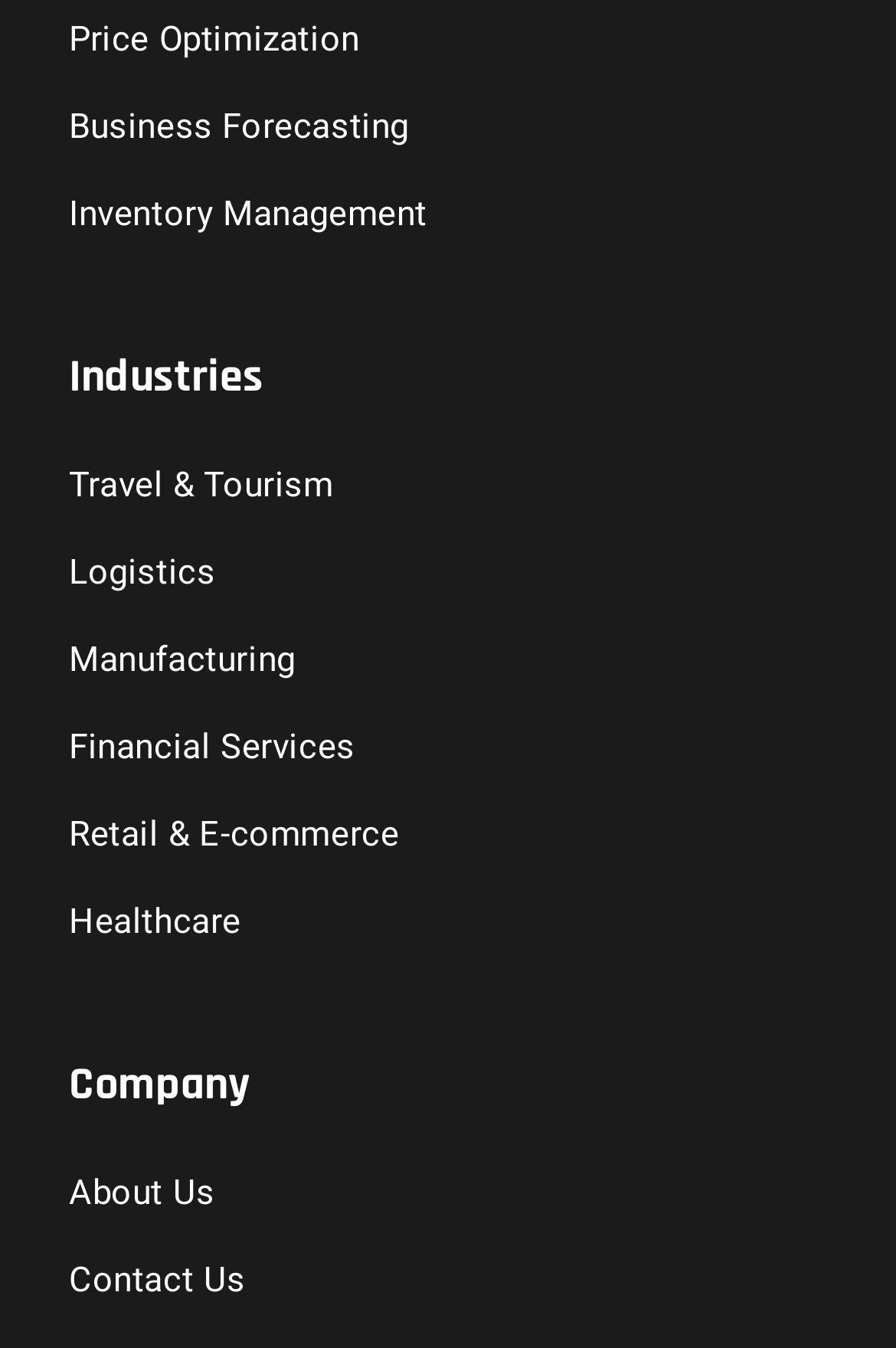Please locate the bounding box coordinates for the element that should be clicked to achieve the following instruction: "Contact Us". Ensure the coordinates are given as four float numbers between 0 and 1, i.e., [left, top, right, bottom].

[0.077, 0.934, 0.274, 0.965]